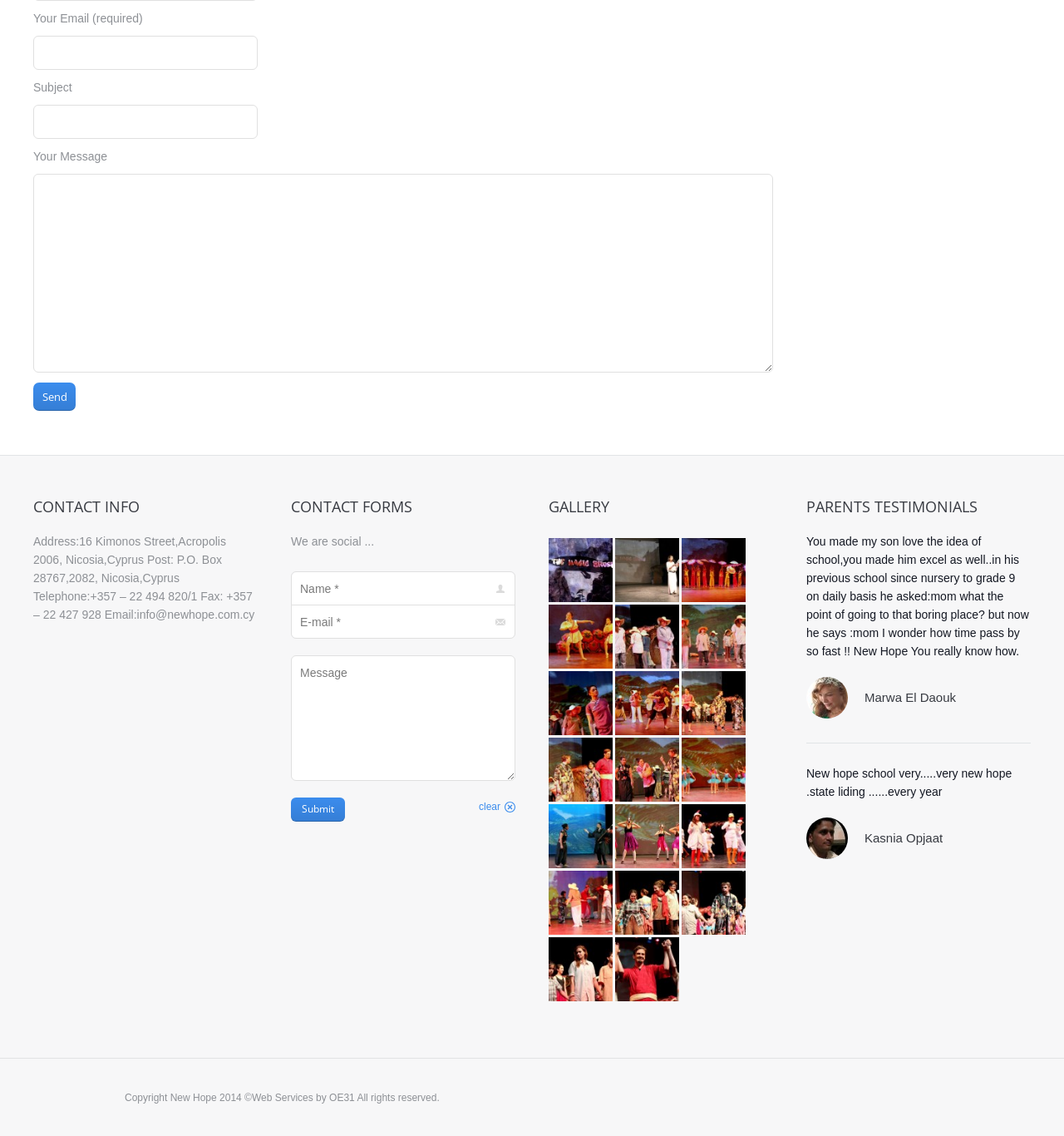Identify the bounding box coordinates of the part that should be clicked to carry out this instruction: "Click the Send button".

[0.031, 0.337, 0.071, 0.362]